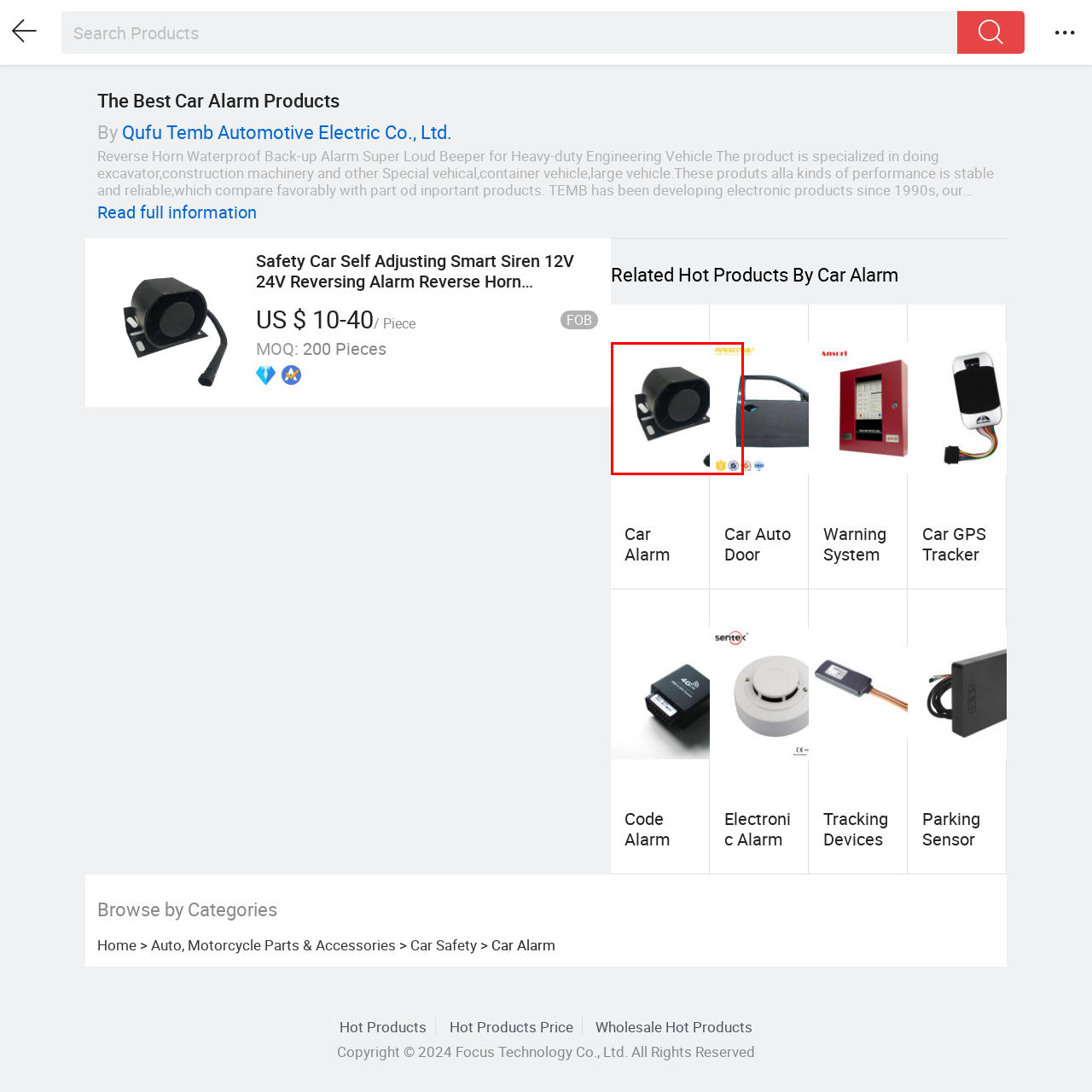Offer a detailed description of the content within the red-framed image.

This image showcases a Safety Car Self Adjusting Smart Siren, specifically designed for vehicle security and alert systems. The siren has a sturdy, compact cylindrical design with a black finish, mounted on a metal bracket for easy installation. It is ideal for use as a reversing alarm, providing a loud warning signal to enhance safety when operating heavy machinery or vehicles. This product is targeted towards consumers looking for reliable automotive safety solutions, emphasizing sound performance and durability in various applications.